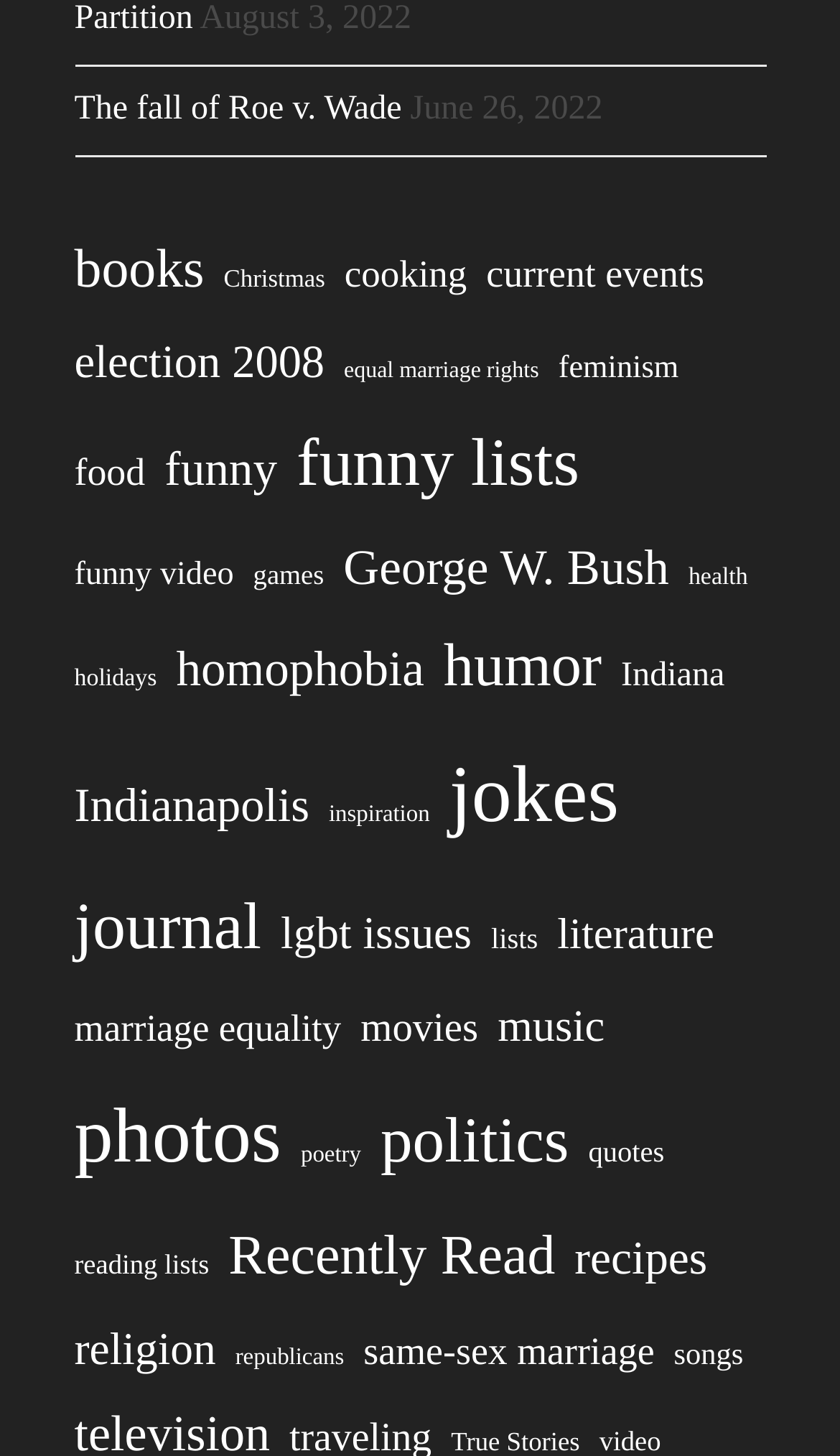Using the element description: "marriage equality", determine the bounding box coordinates for the specified UI element. The coordinates should be four float numbers between 0 and 1, [left, top, right, bottom].

[0.088, 0.684, 0.406, 0.731]